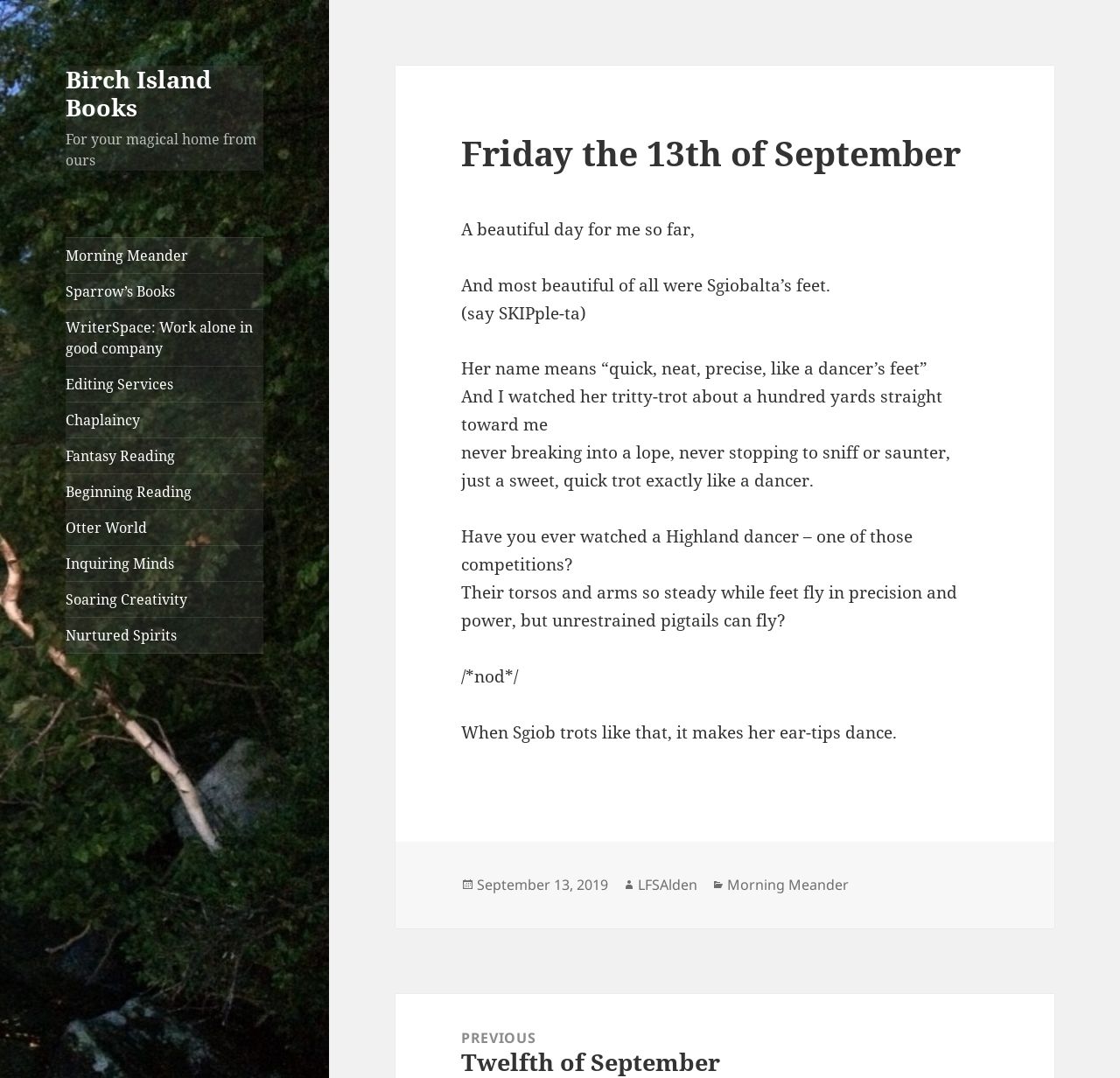What is the category of the post?
Please utilize the information in the image to give a detailed response to the question.

The category of the post is 'Morning Meander' which is mentioned in the footer section of the webpage, under the 'Categories' category.